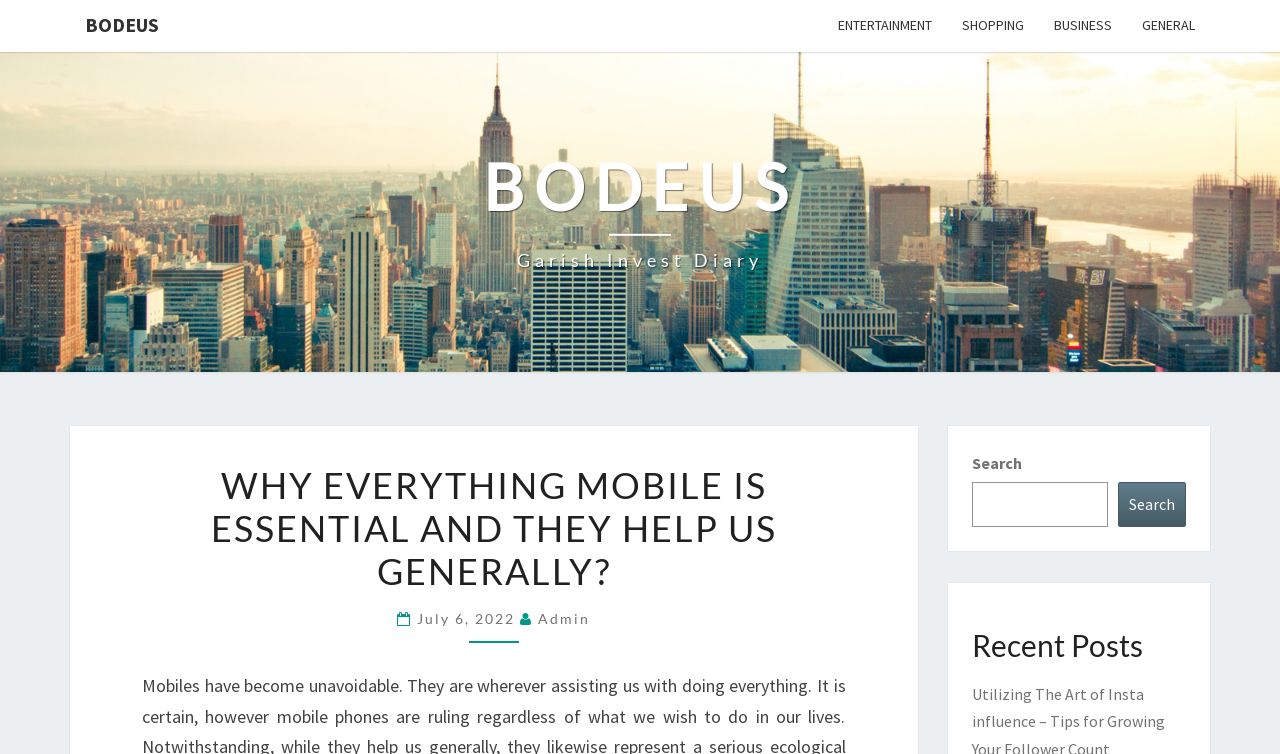What is the date of the article?
Based on the visual, give a brief answer using one word or a short phrase.

July 6, 2022